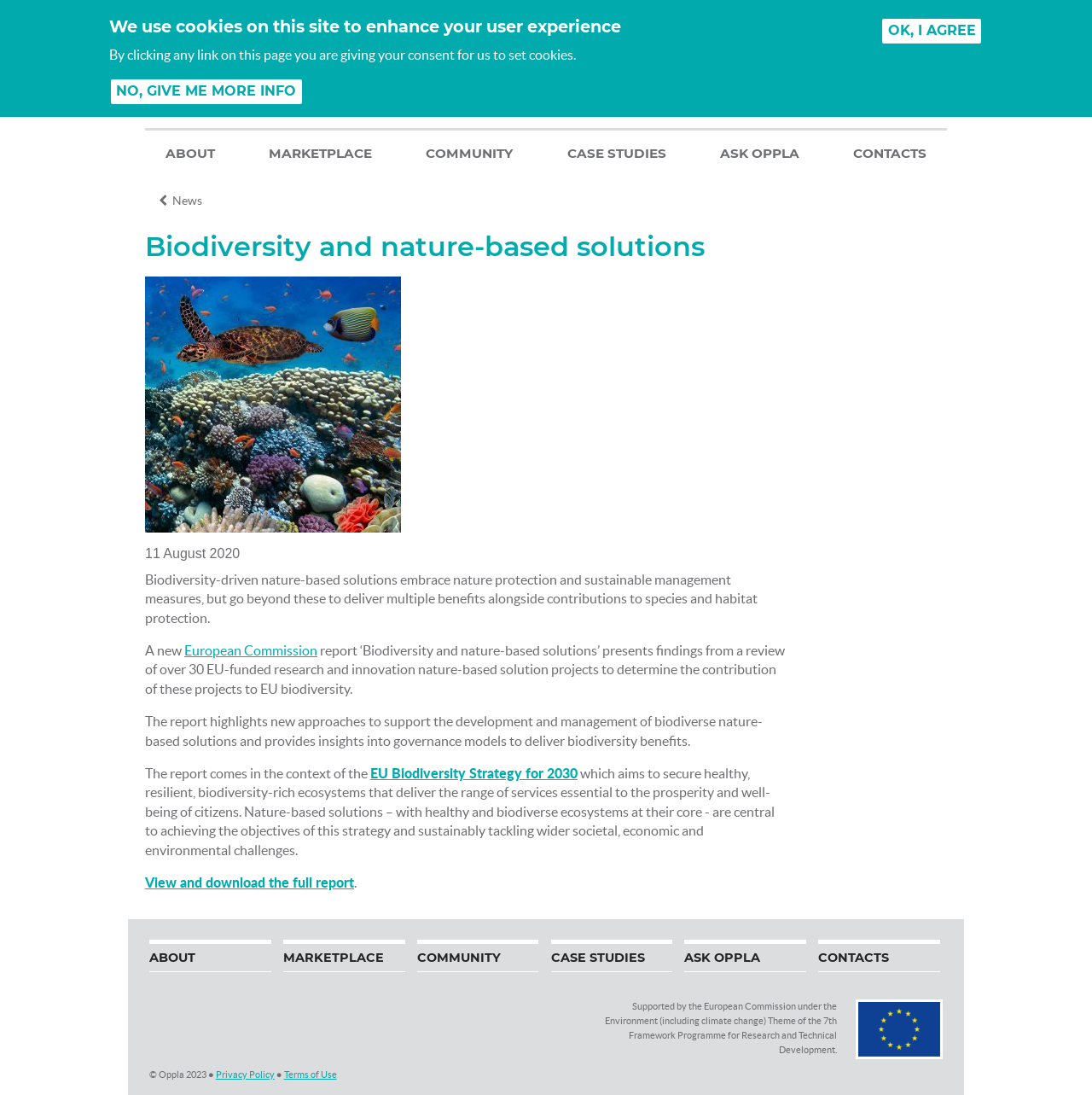What is the name of the organization that supports the webpage?
Look at the image and answer the question using a single word or phrase.

Oppla